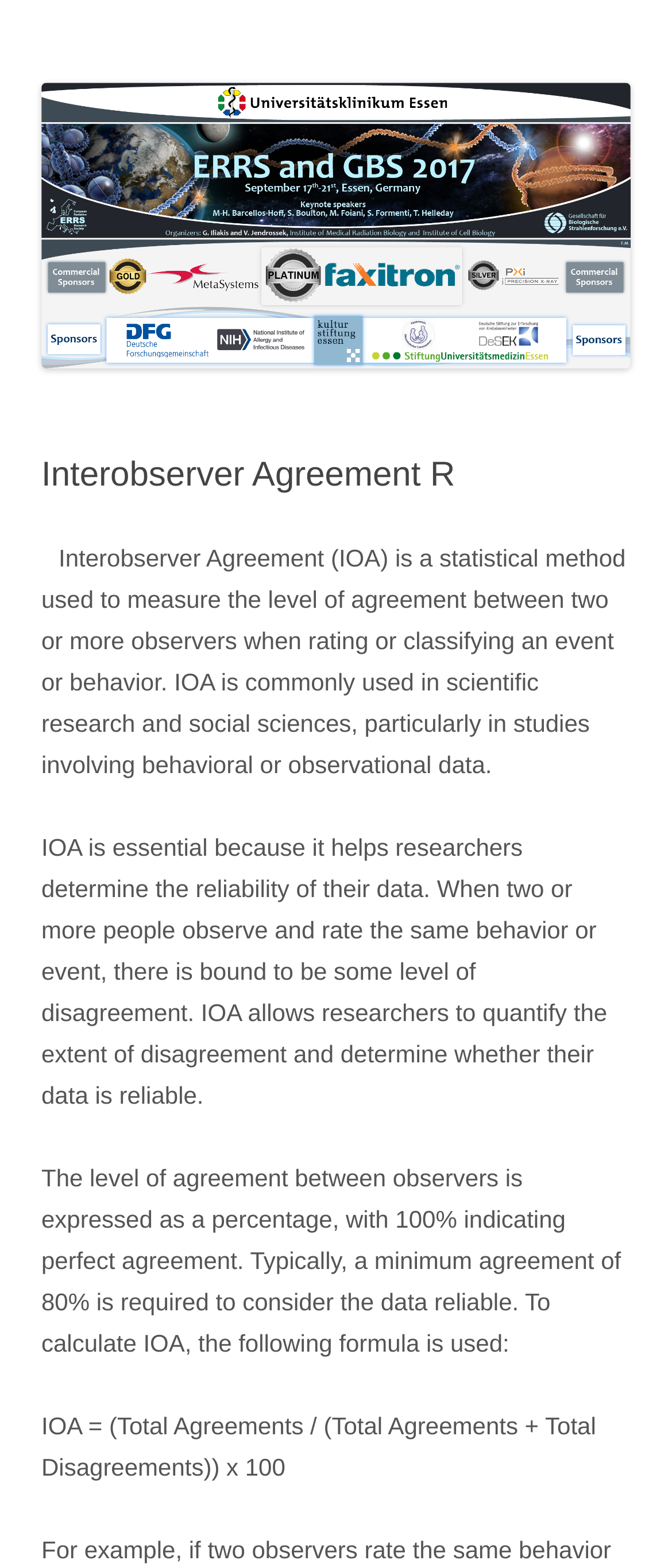Use the details in the image to answer the question thoroughly: 
What is the formula to calculate Interobserver Agreement?

The webpage provides the formula to calculate IOA, which is IOA = (Total Agreements / (Total Agreements + Total Disagreements)) x 100. This formula is stated in the paragraph that starts with 'To calculate IOA, the following formula is used...'.